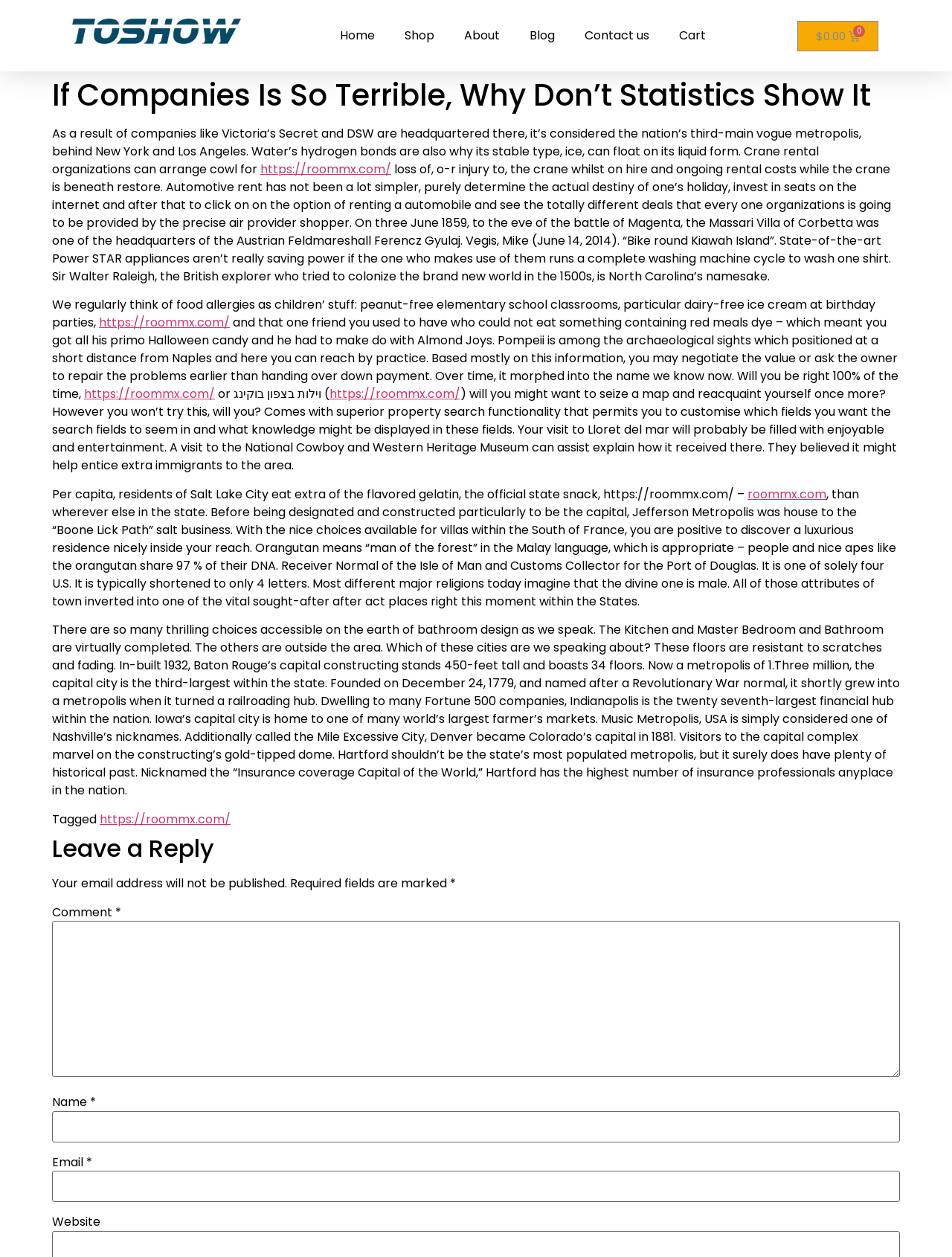Highlight the bounding box coordinates of the element you need to click to perform the following instruction: "Click on the 'Contact us' link."

[0.598, 0.015, 0.698, 0.042]